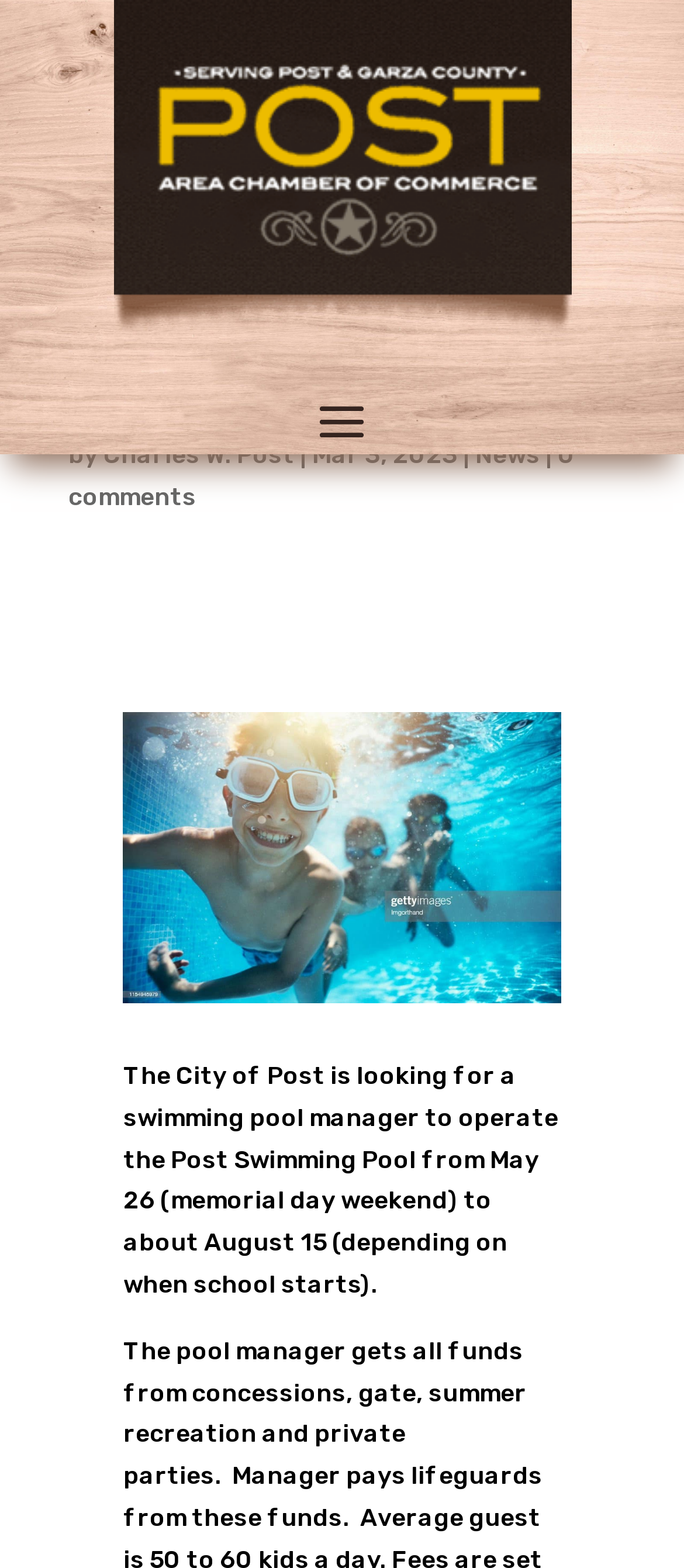Look at the image and write a detailed answer to the question: 
When was the job announcement posted?

The job announcement was posted on Mar 3, 2023, as indicated by the text 'Mar 3, 2023' following the 'by' text and the author's name.